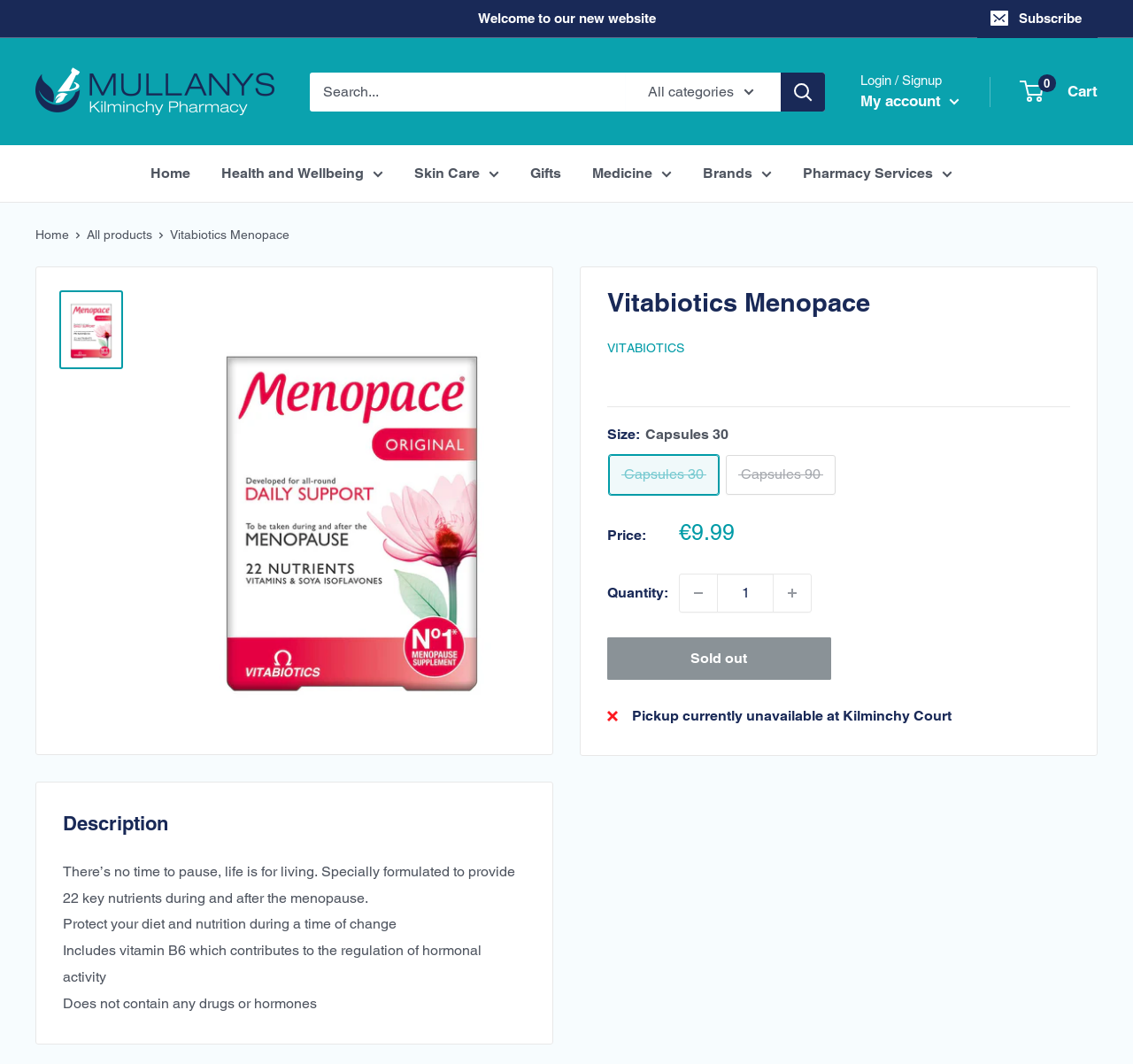Identify the bounding box coordinates for the element you need to click to achieve the following task: "Click on Back to Nutrition Articles". Provide the bounding box coordinates as four float numbers between 0 and 1, in the form [left, top, right, bottom].

None